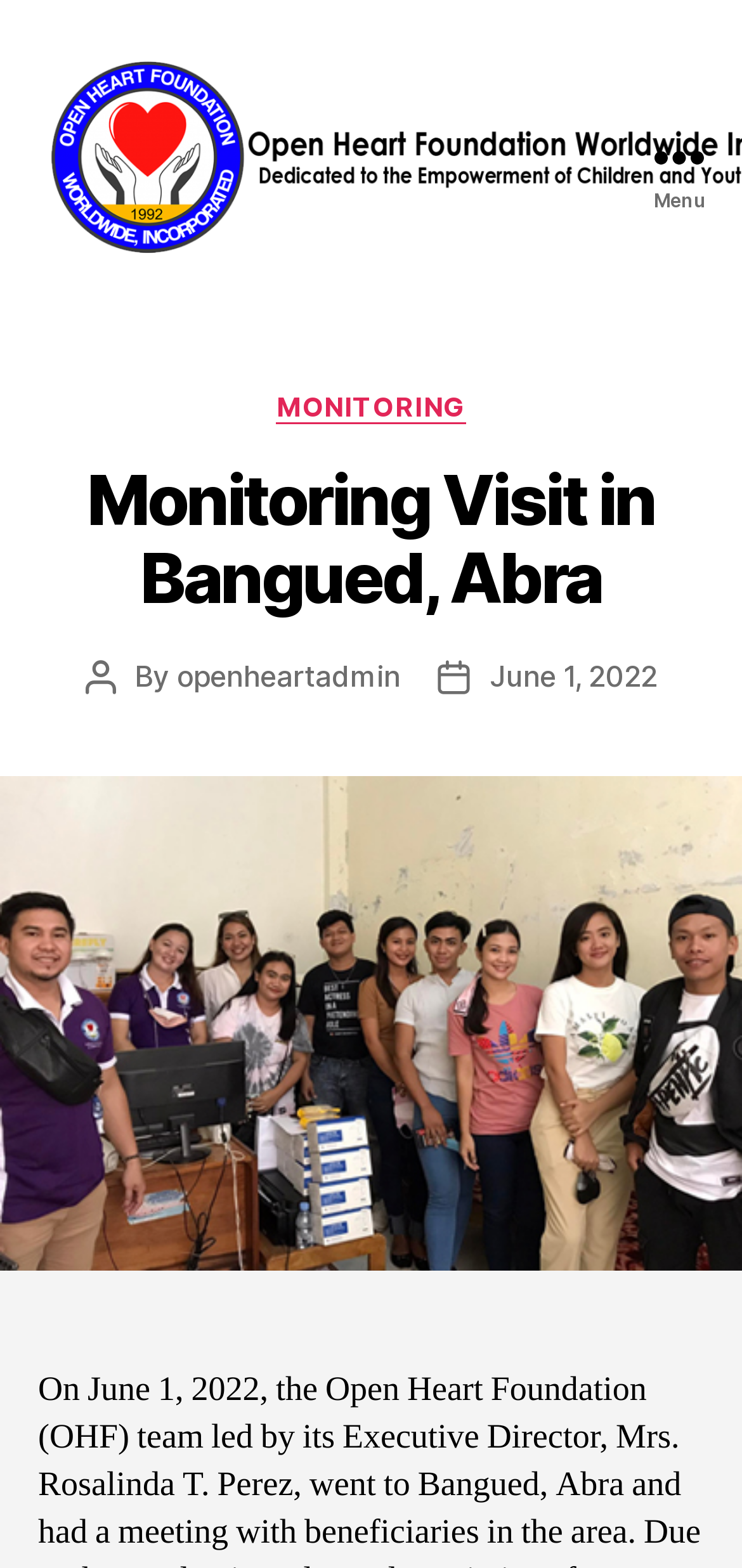Identify and provide the bounding box coordinates of the UI element described: "June 1, 2022". The coordinates should be formatted as [left, top, right, bottom], with each number being a float between 0 and 1.

[0.66, 0.42, 0.885, 0.443]